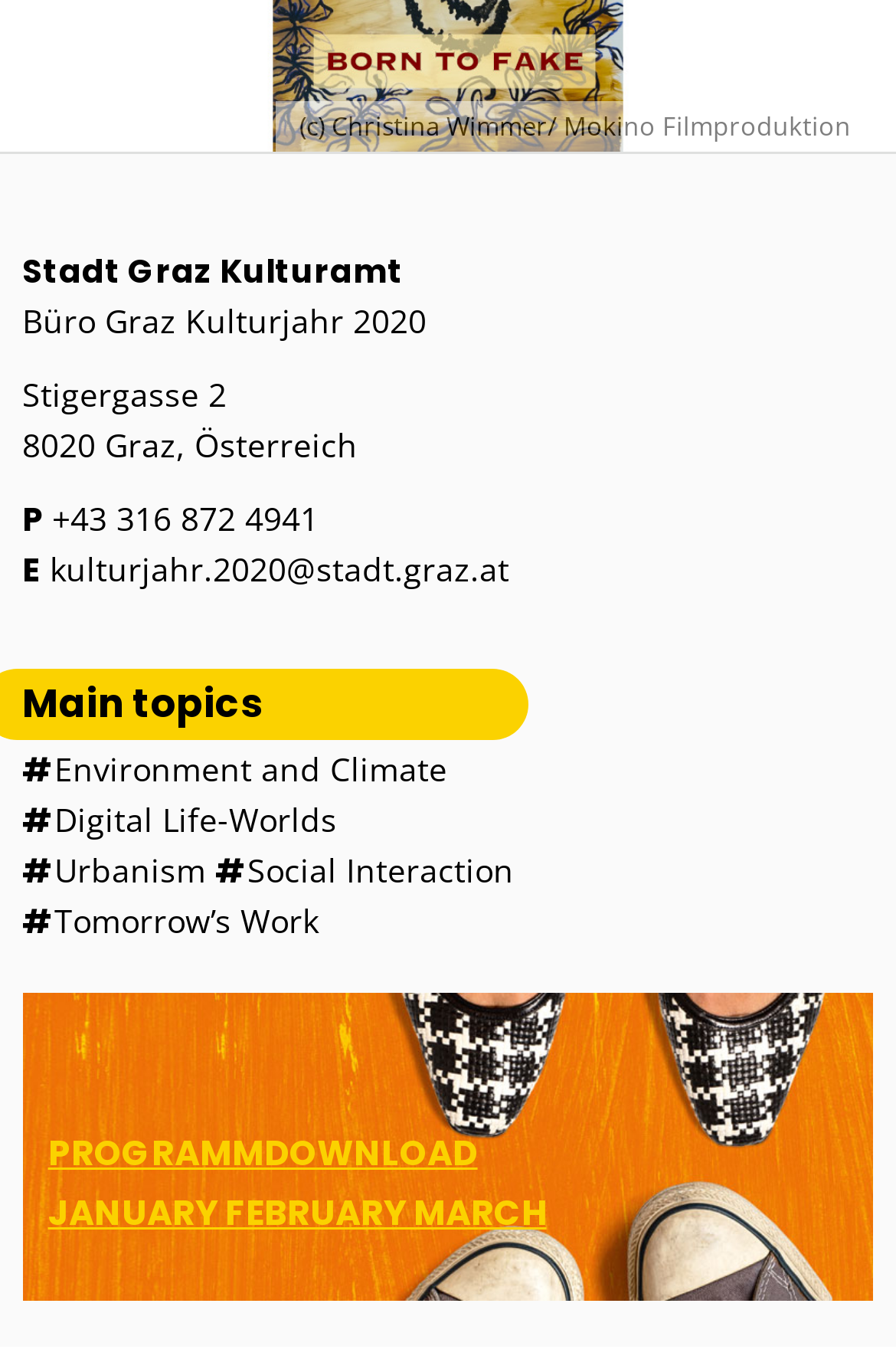Please analyze the image and provide a thorough answer to the question:
What are the main topics on this webpage?

I found the main topics by looking at the link elements in the contentinfo section of the webpage. The main topics are listed as links with bounding box coordinates [0.025, 0.549, 0.499, 0.581], [0.025, 0.586, 0.376, 0.618], [0.025, 0.624, 0.23, 0.656], [0.24, 0.624, 0.574, 0.656], and [0.025, 0.661, 0.356, 0.693] respectively.